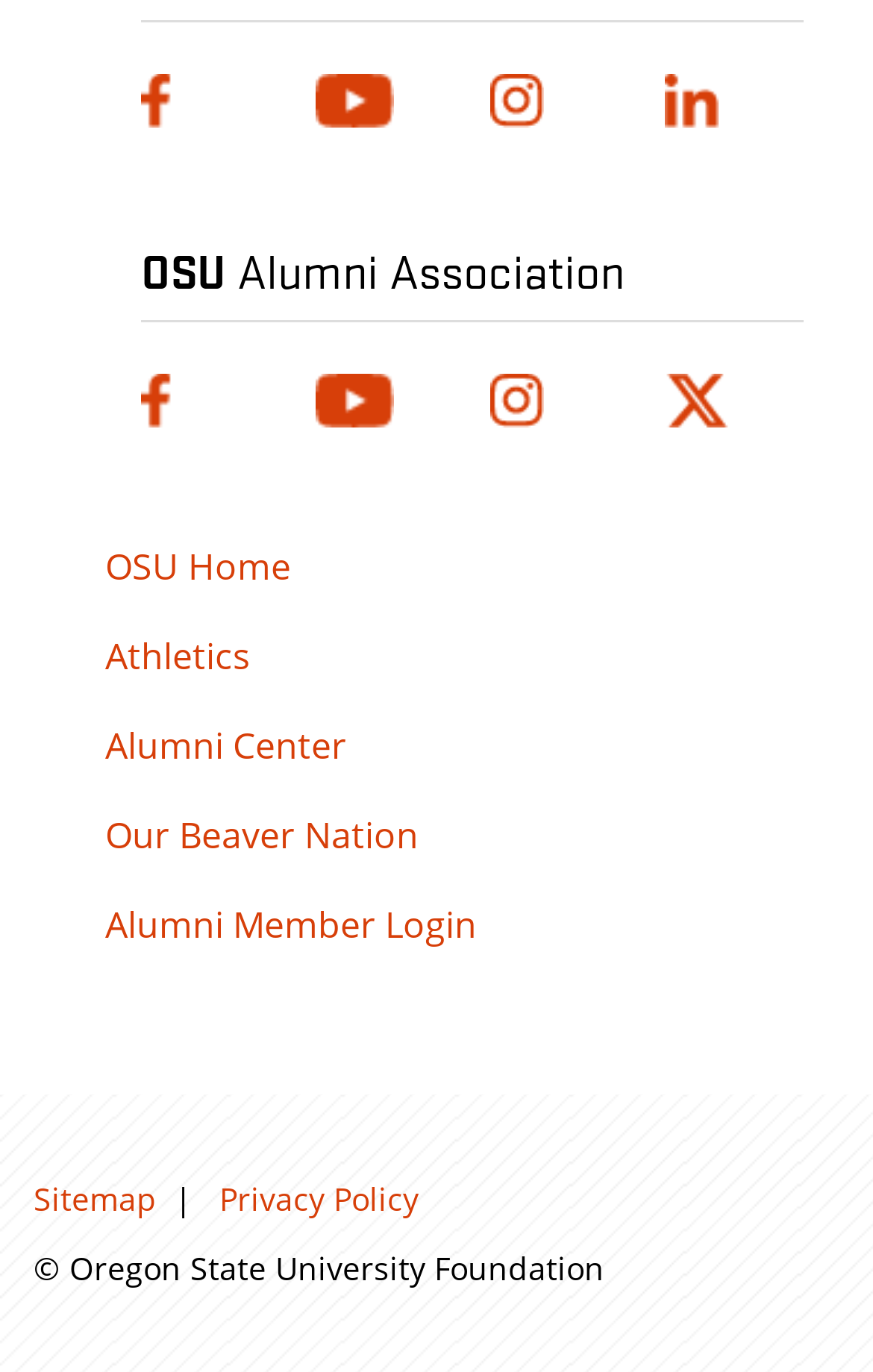What is the name of the university?
From the details in the image, answer the question comprehensively.

I found the name of the university in the footer section of the webpage, where it says '© Oregon State University Foundation'.